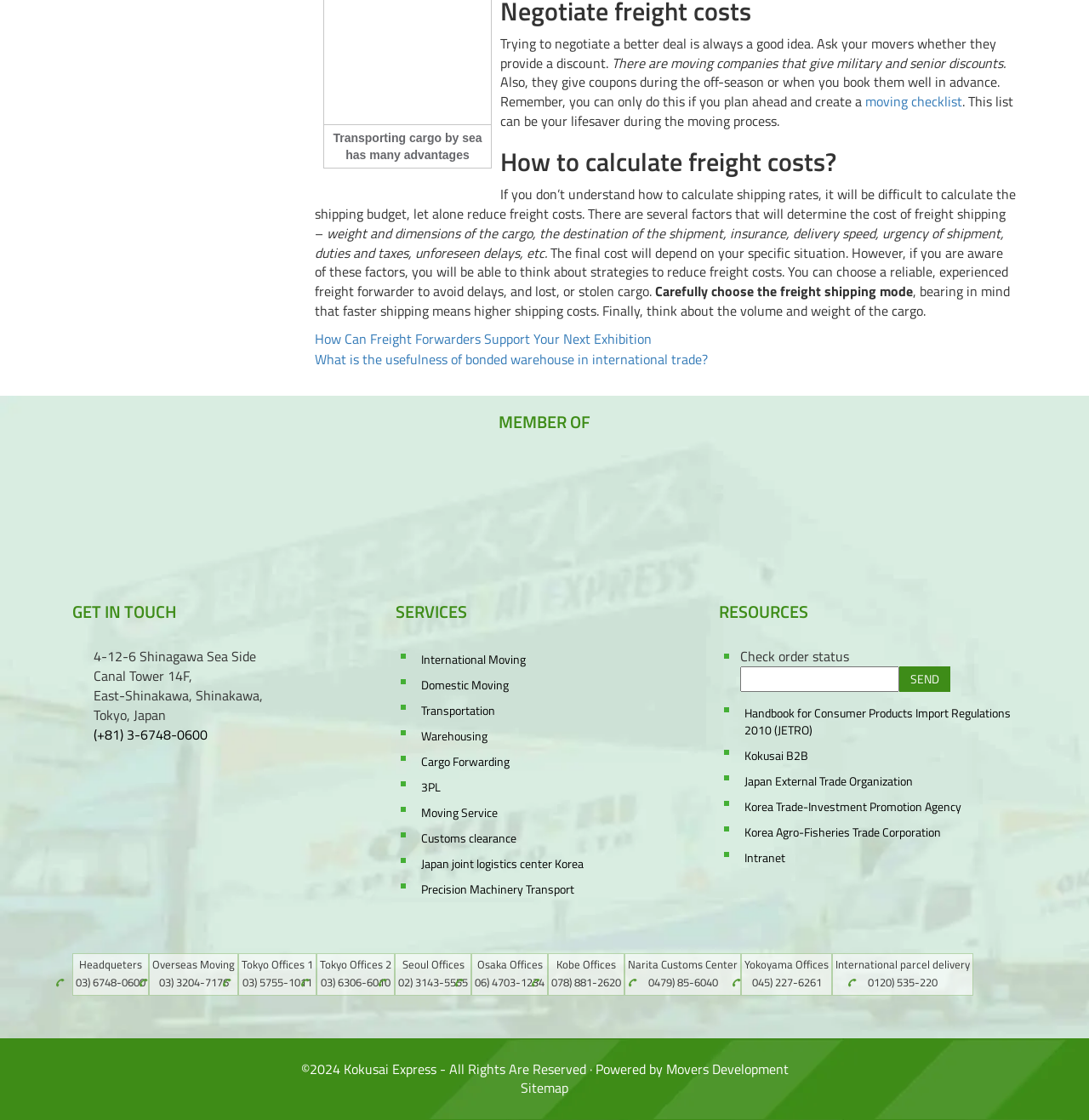Identify the bounding box coordinates of the clickable region necessary to fulfill the following instruction: "Go to HOME page". The bounding box coordinates should be four float numbers between 0 and 1, i.e., [left, top, right, bottom].

None